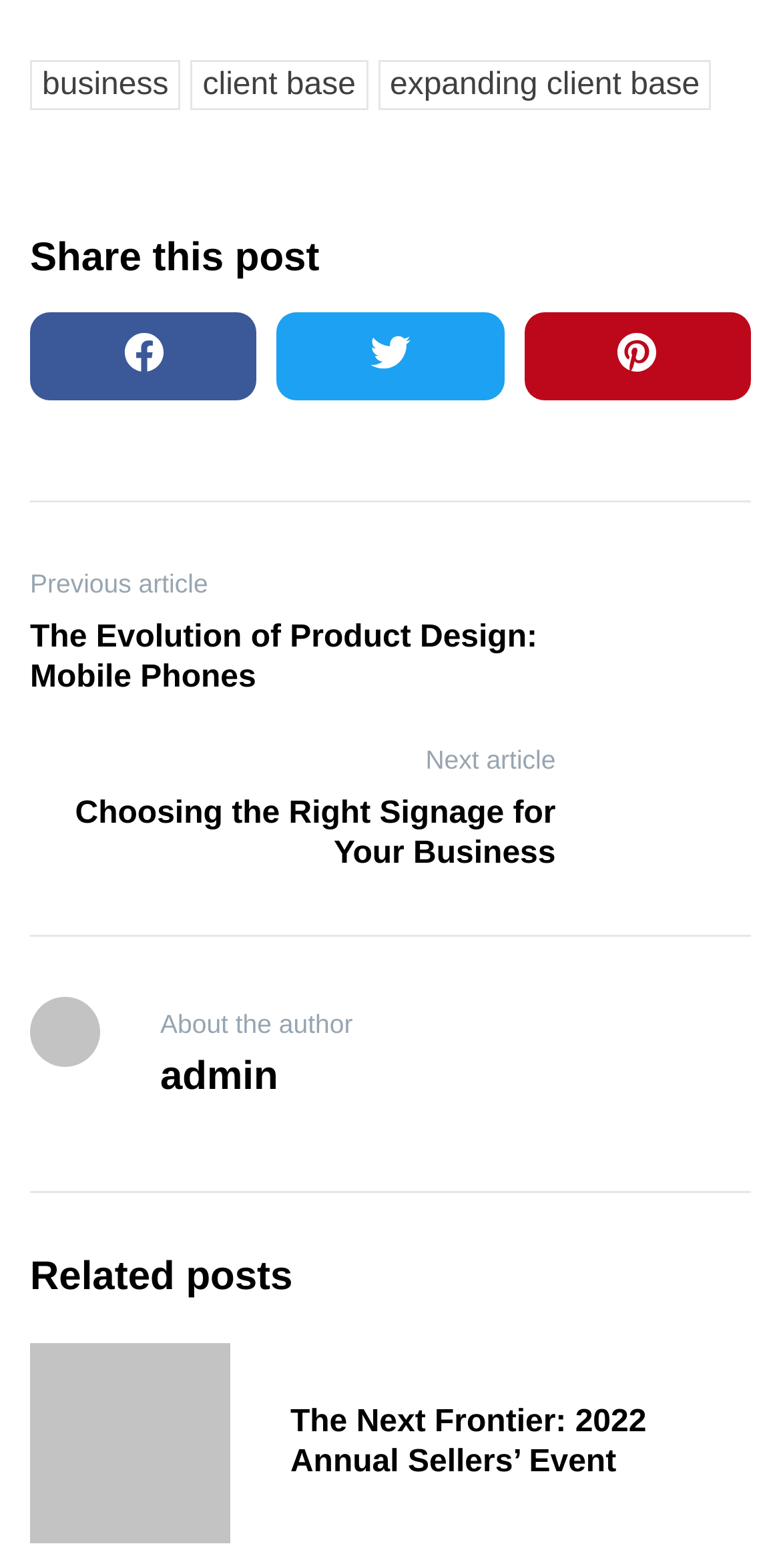Could you provide the bounding box coordinates for the portion of the screen to click to complete this instruction: "View the author's profile"?

[0.205, 0.672, 0.356, 0.7]